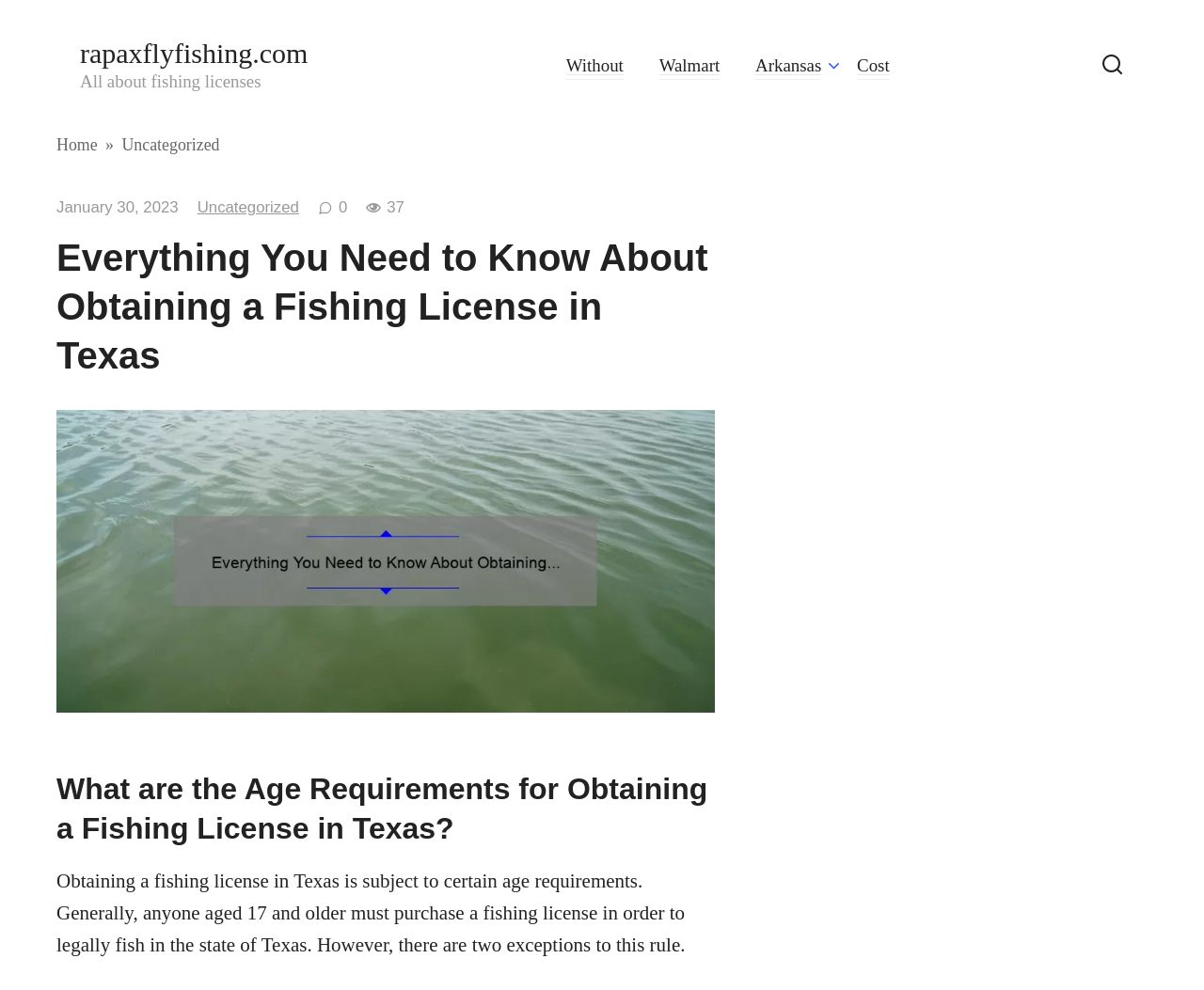Identify the bounding box coordinates of the region that should be clicked to execute the following instruction: "read about obtaining a fishing license in Texas".

[0.047, 0.236, 0.594, 0.384]